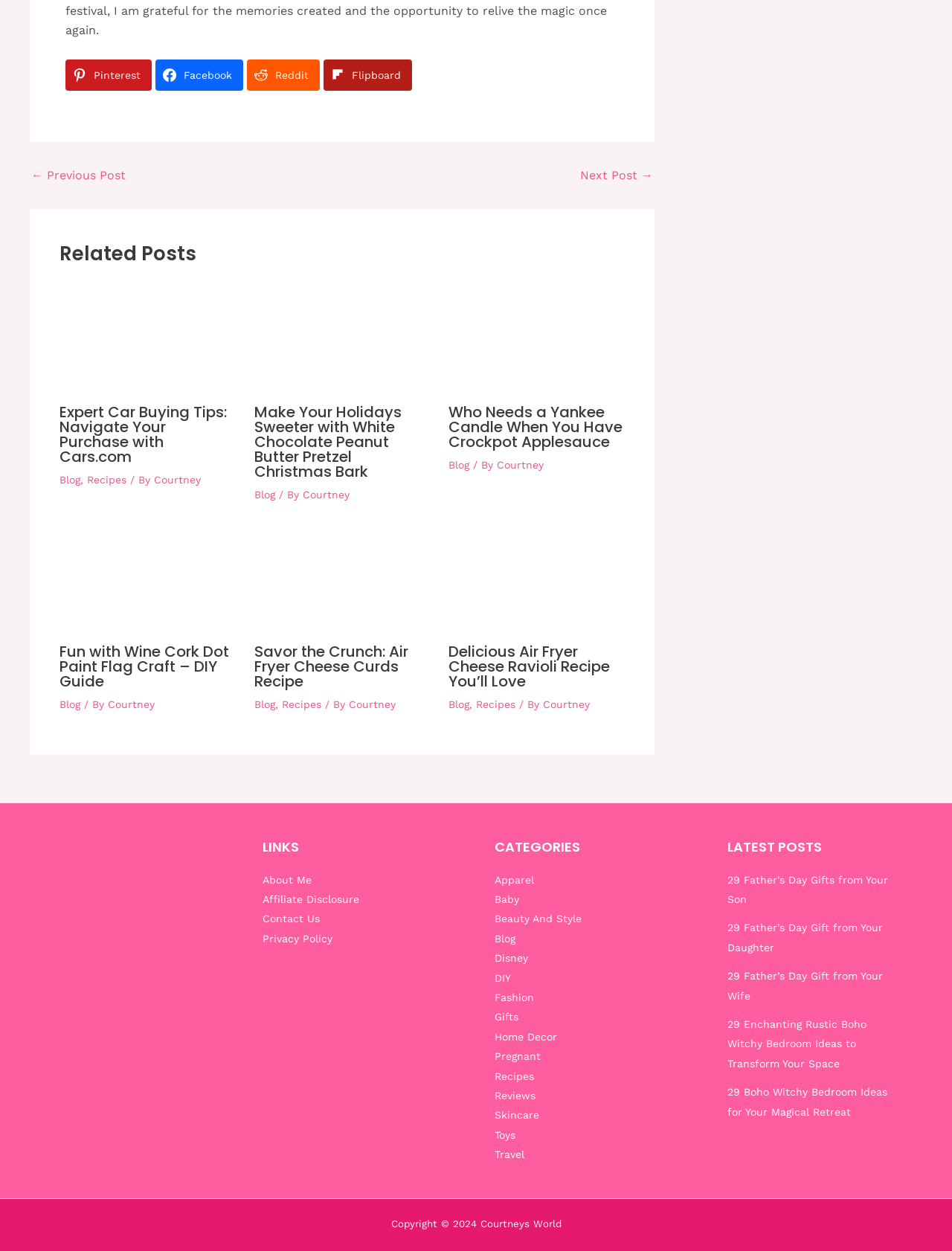What is the category of the article 'Savor the Crunch: Air Fryer Cheese Curds Recipe'?
Based on the screenshot, provide your answer in one word or phrase.

Recipes